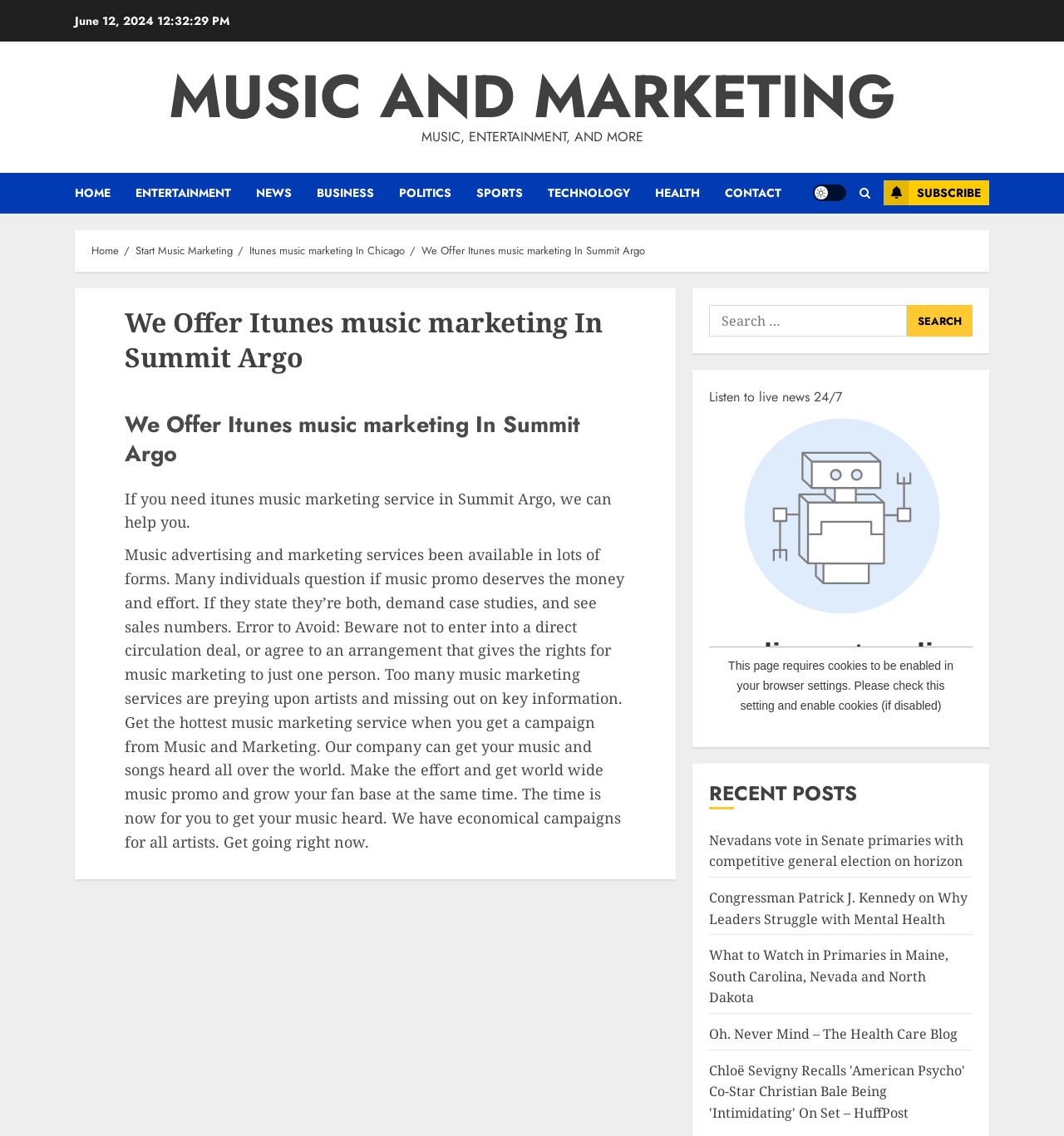Determine and generate the text content of the webpage's headline.

We Offer Itunes music marketing In Summit Argo